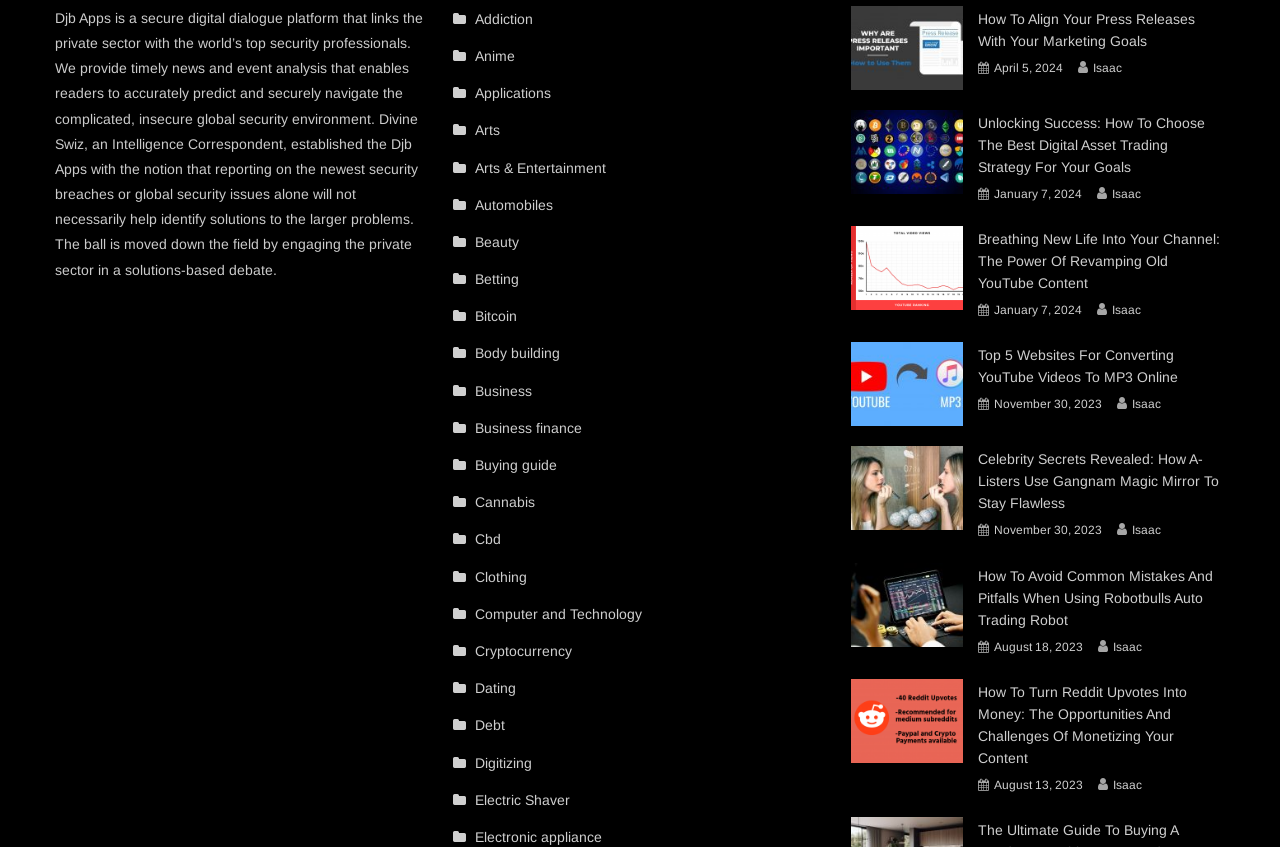Provide the bounding box coordinates of the HTML element described by the text: "April 5, 2024March 26, 2024". The coordinates should be in the format [left, top, right, bottom] with values between 0 and 1.

[0.777, 0.068, 0.831, 0.094]